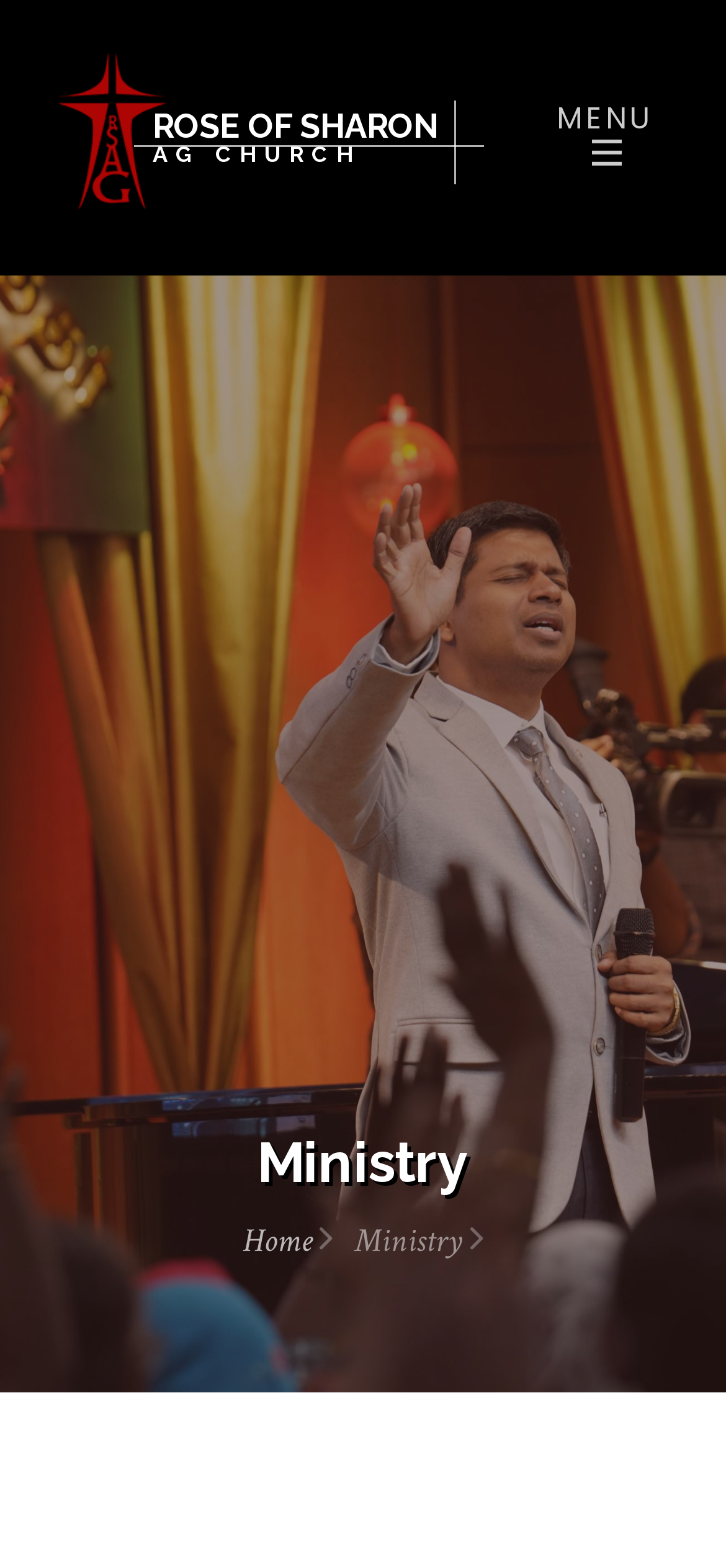What is the icon next to the 'Home' link?
Look at the image and construct a detailed response to the question.

The icon next to the 'Home' link is 'uf3d1', which is a Unicode character representing a house or home symbol.